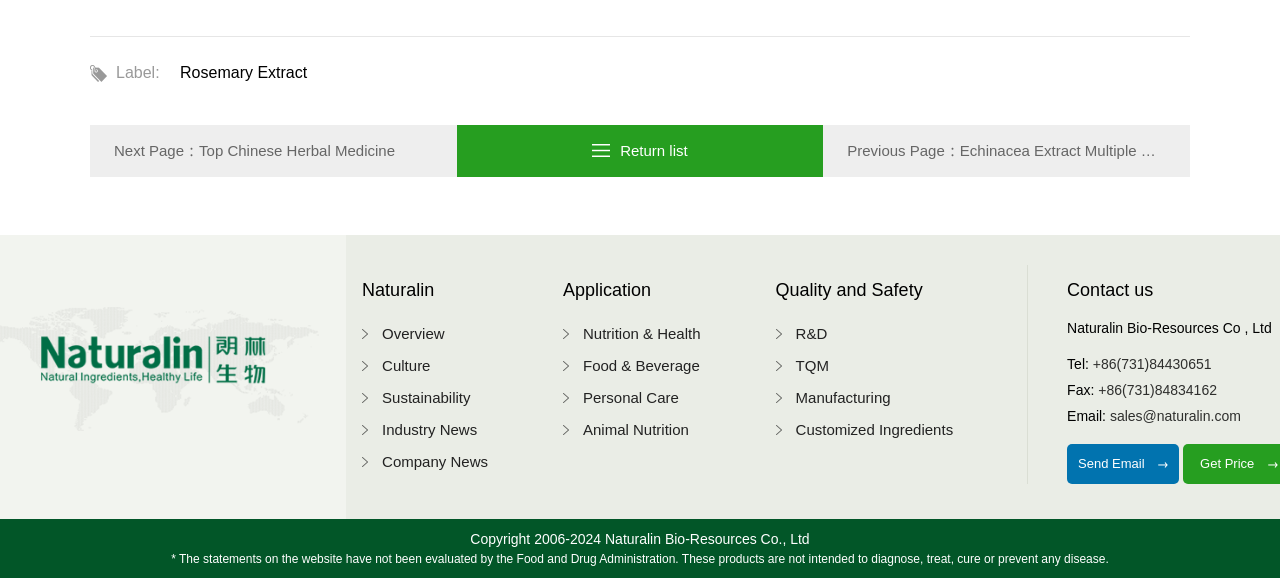What is the application of Nutrition & Health?
Please utilize the information in the image to give a detailed response to the question.

I found the application of Nutrition & Health by looking at the menu section, where it is written as 'Application' and there is a link 'Nutrition & Health'.